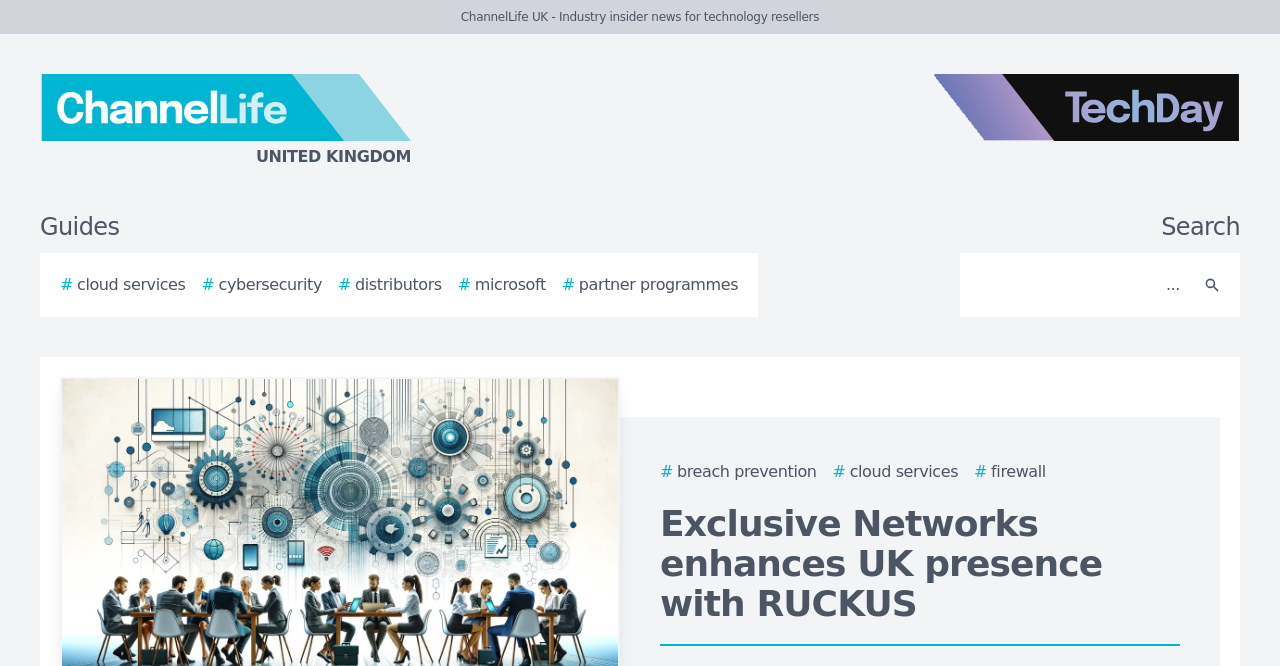What is the last menu item on the top navigation bar?
Based on the image, respond with a single word or phrase.

partner programmes